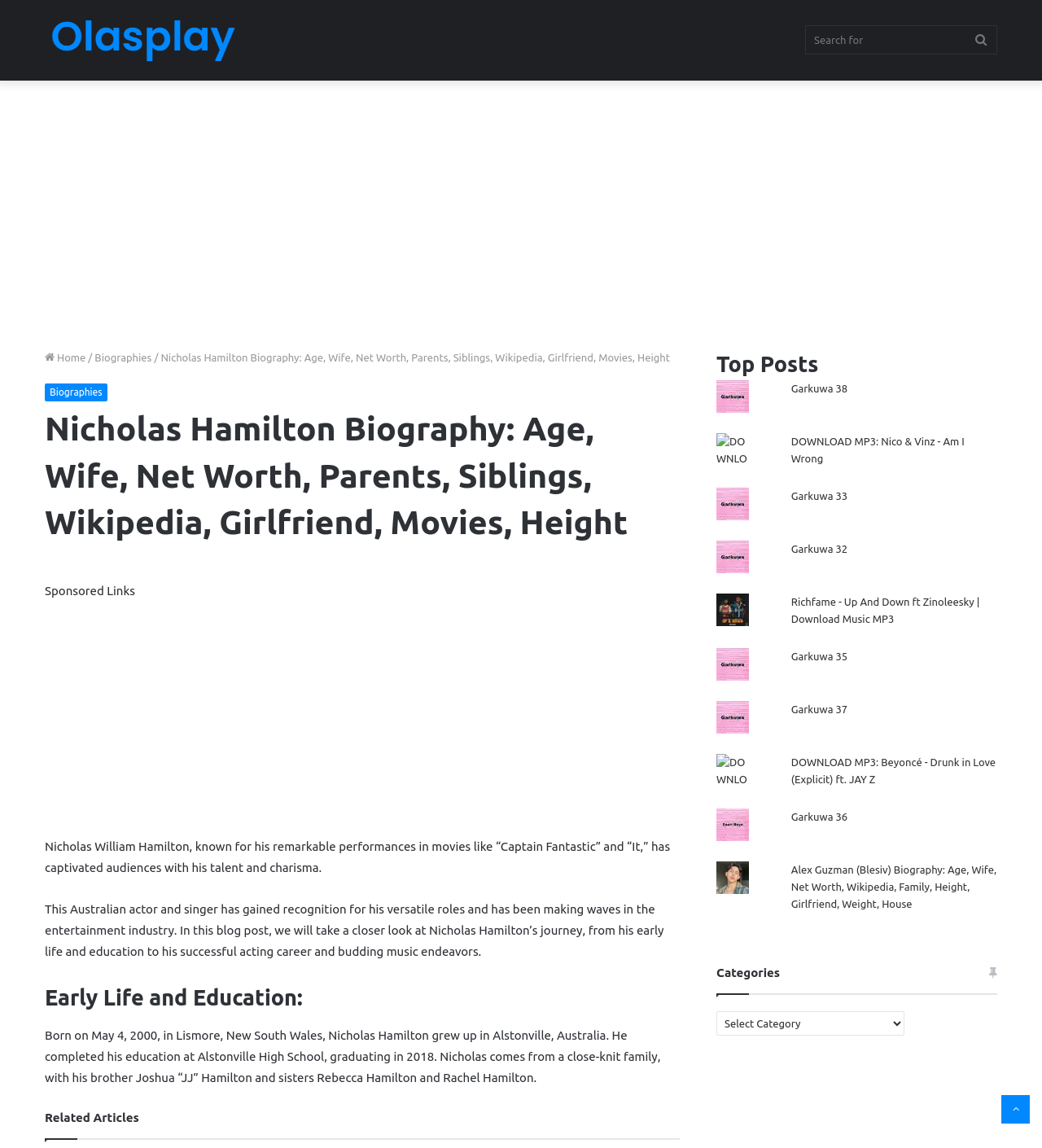What is Nicholas Hamilton's birthdate?
Give a single word or phrase as your answer by examining the image.

May 4, 2000